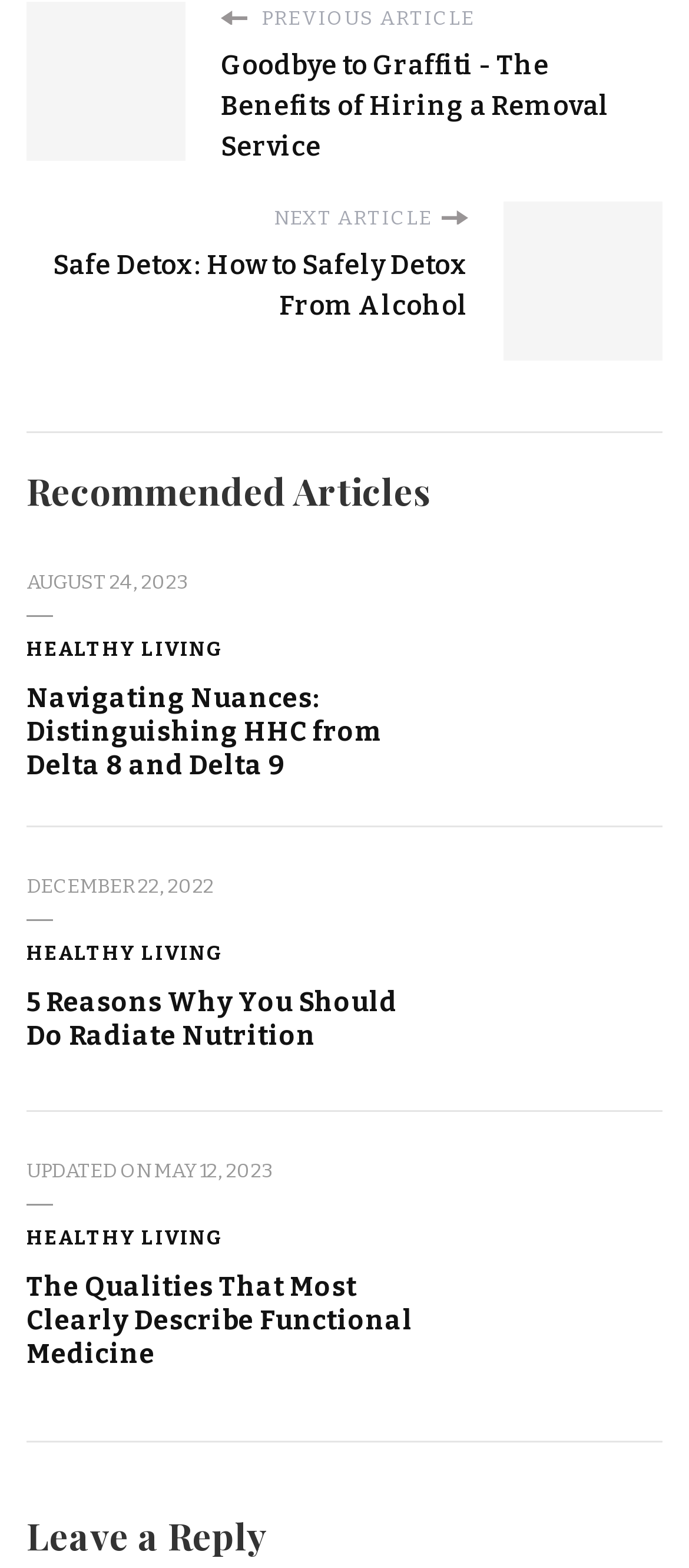What is the category of the article 'Navigating Nuances: Distinguishing HHC from Delta 8 and Delta 9'?
Refer to the image and provide a concise answer in one word or phrase.

HEALTHY LIVING